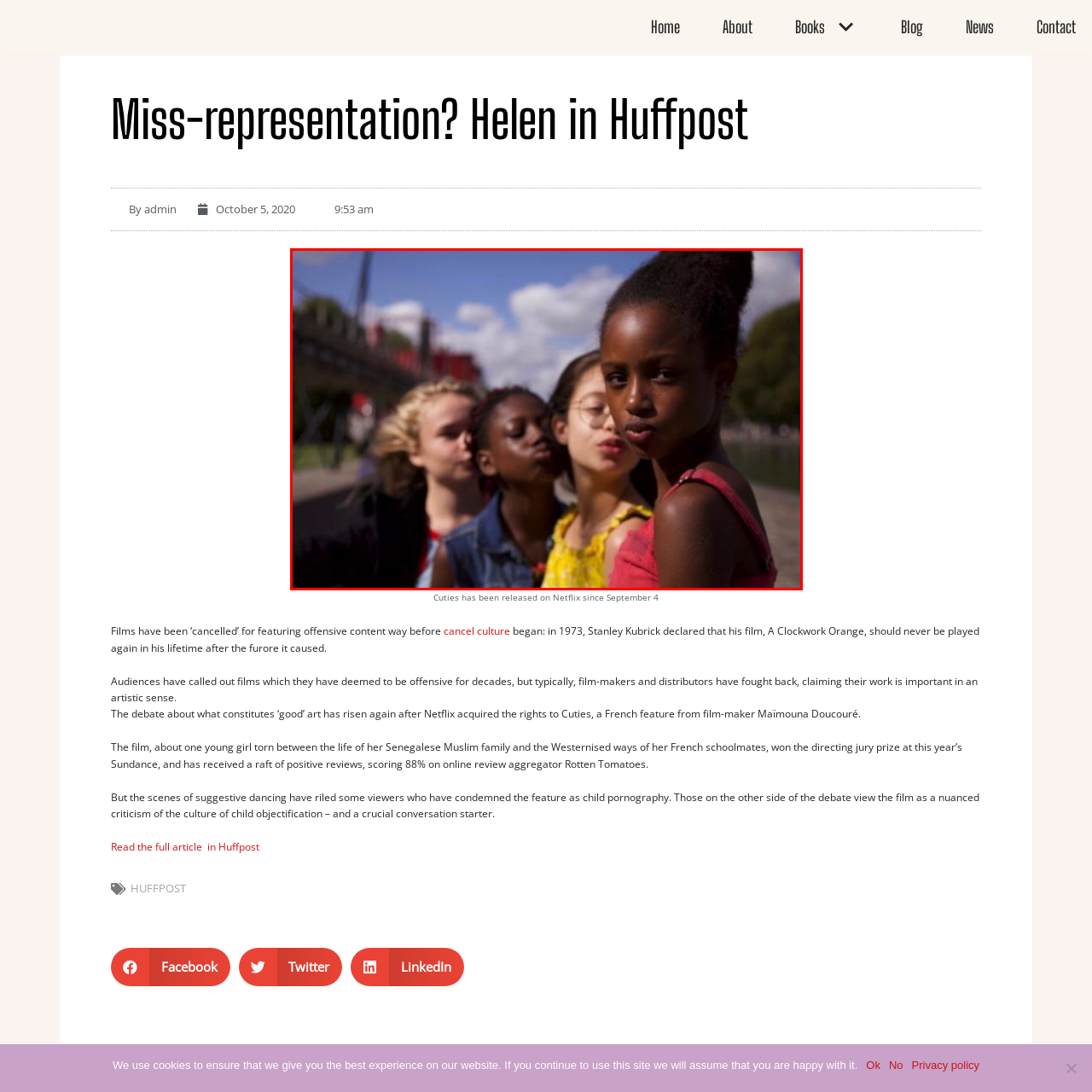What is the skin tone of the girl standing confidently in the foreground?
Check the image enclosed by the red bounding box and give your answer in one word or a short phrase.

dark